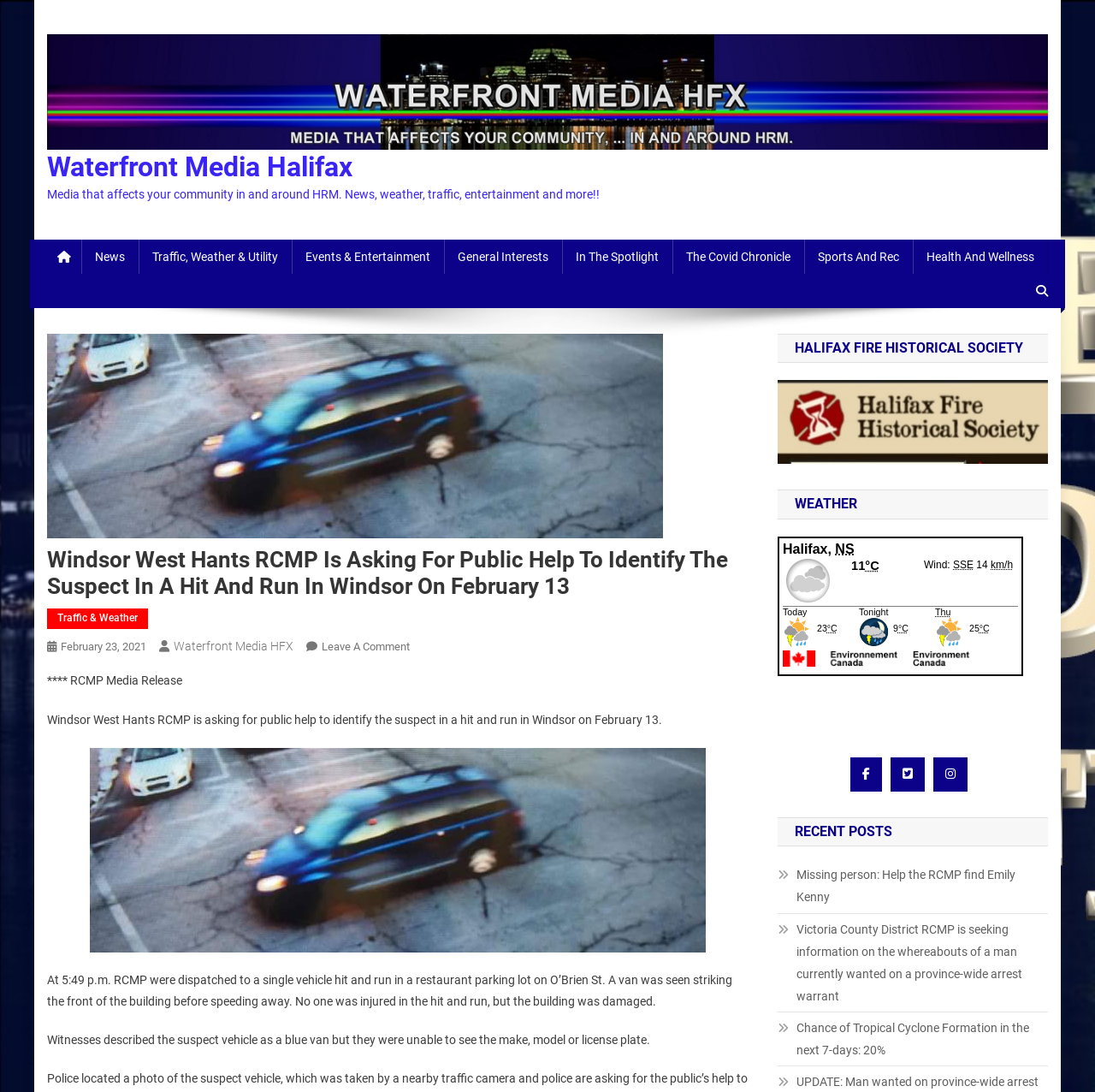Find and indicate the bounding box coordinates of the region you should select to follow the given instruction: "Read the recent post about Missing person: Help the RCMP find Emily Kenny".

[0.71, 0.791, 0.957, 0.832]